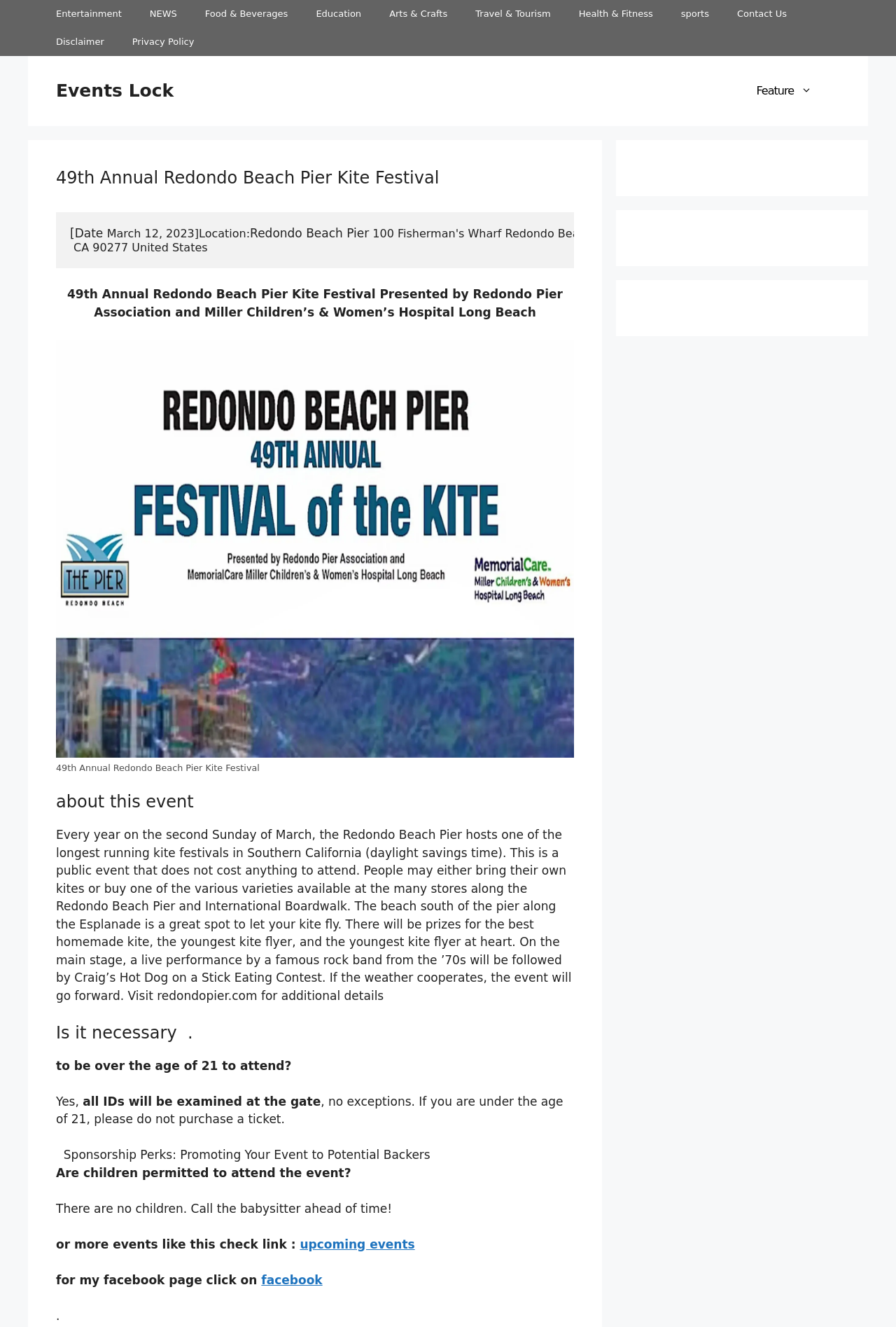Find the bounding box coordinates for the area you need to click to carry out the instruction: "Read about this event". The coordinates should be four float numbers between 0 and 1, indicated as [left, top, right, bottom].

[0.062, 0.597, 0.641, 0.612]